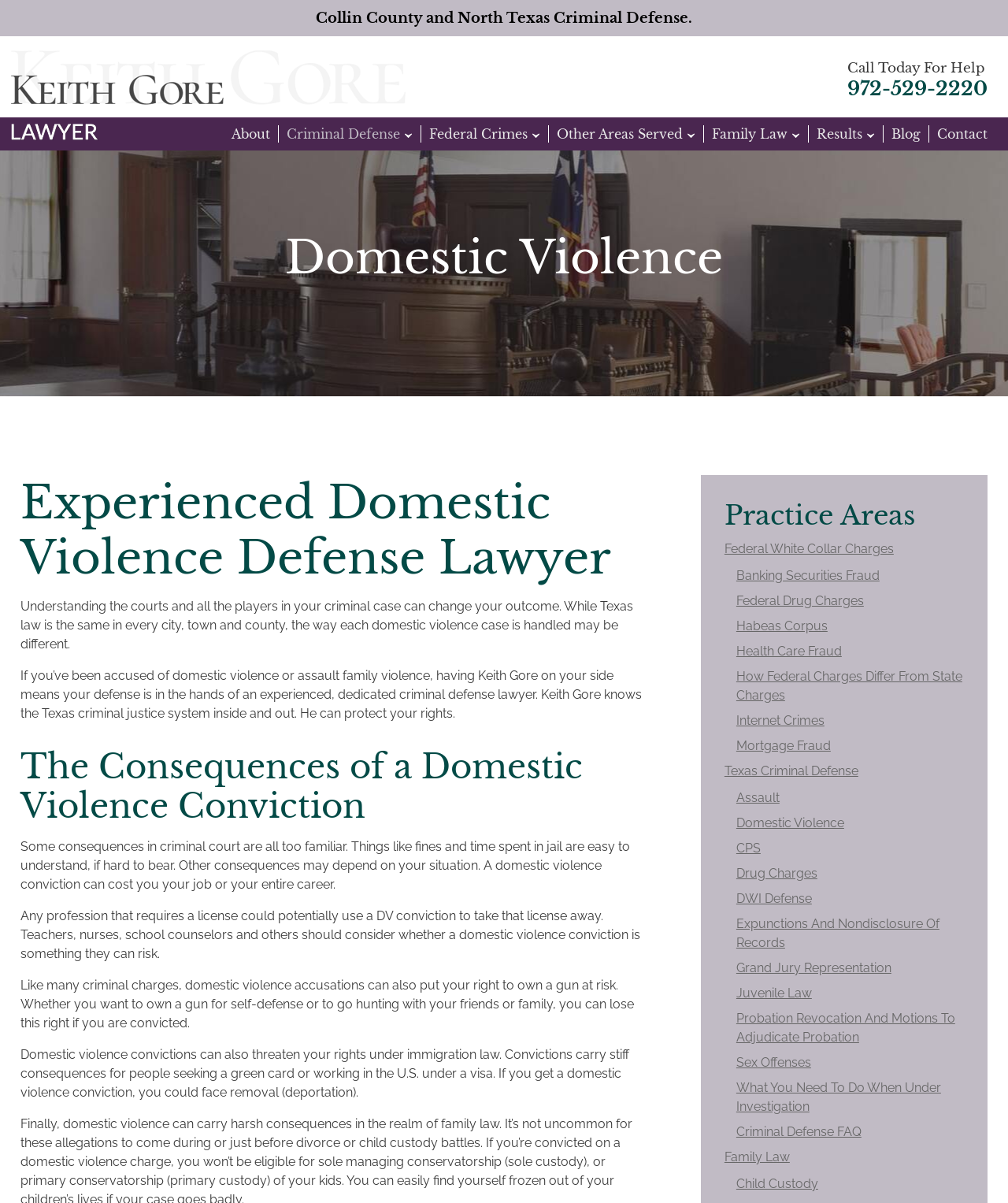Locate the bounding box coordinates of the element's region that should be clicked to carry out the following instruction: "send an email to Confluence". The coordinates need to be four float numbers between 0 and 1, i.e., [left, top, right, bottom].

None